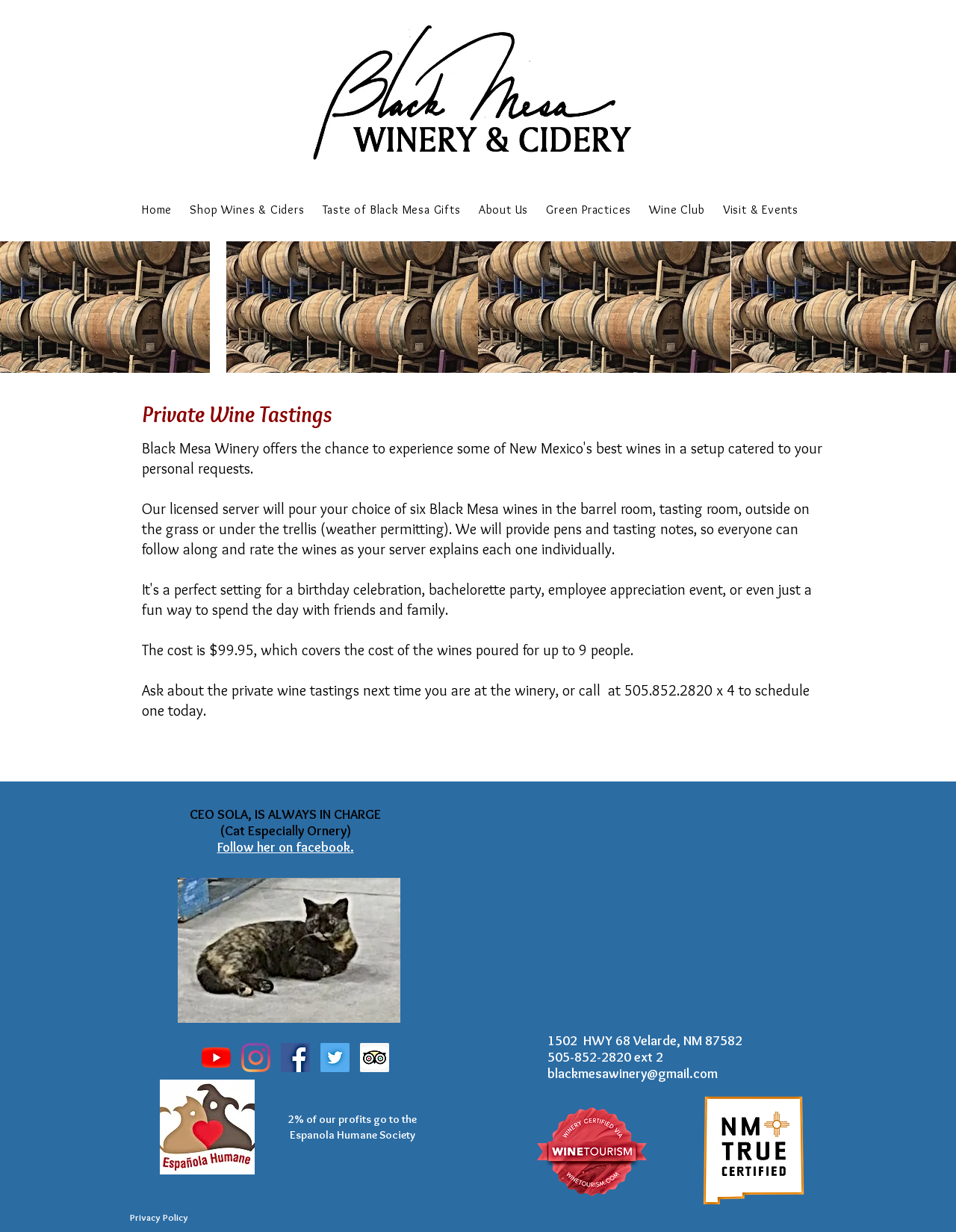Using the given description, provide the bounding box coordinates formatted as (top-left x, top-left y, bottom-right x, bottom-right y), with all values being floating point numbers between 0 and 1. Description: Visit & Events

[0.749, 0.158, 0.842, 0.183]